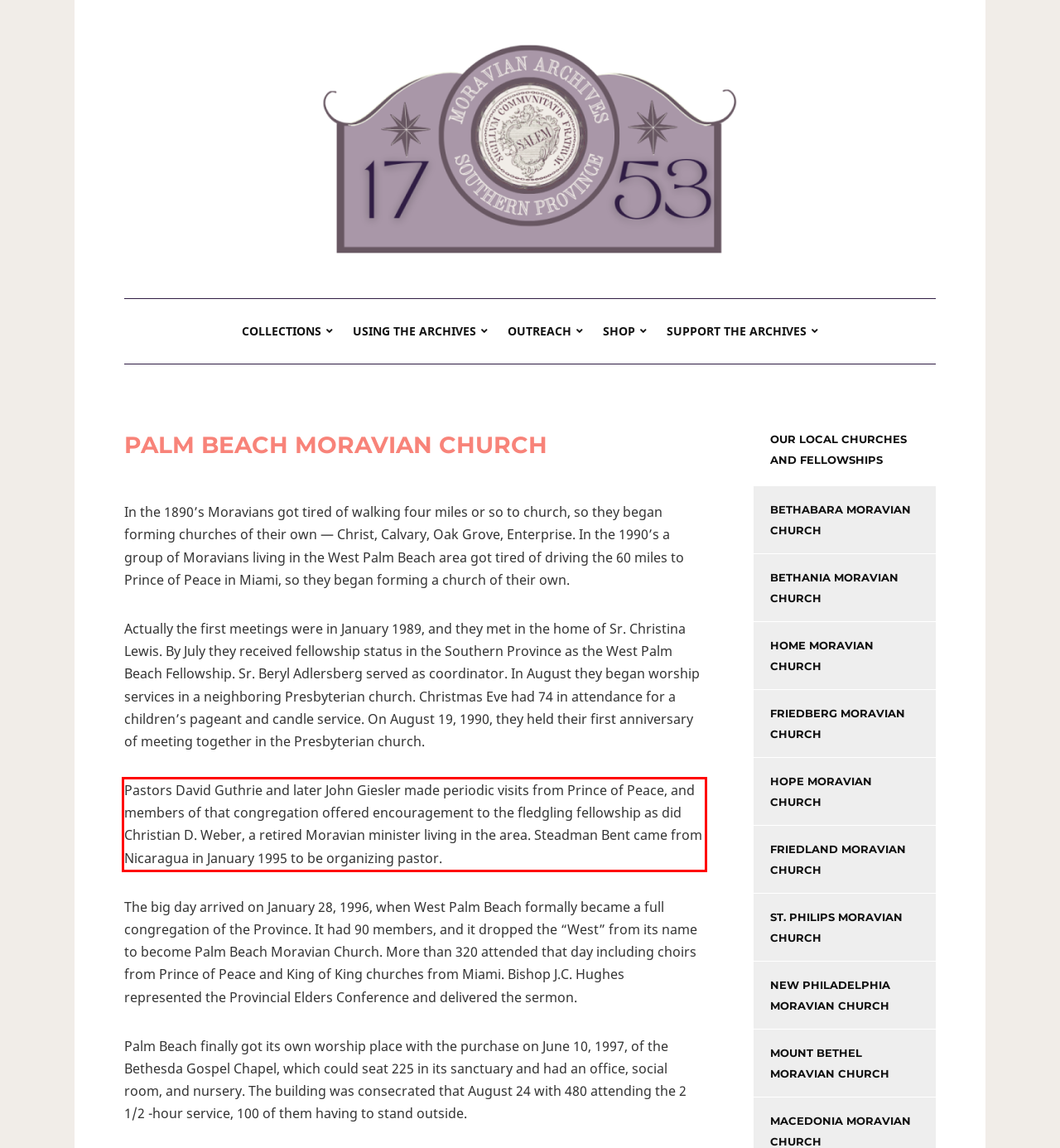Please perform OCR on the text content within the red bounding box that is highlighted in the provided webpage screenshot.

Pastors David Guthrie and later John Giesler made periodic visits from Prince of Peace, and members of that congregation offered encouragement to the fledgling fellowship as did Christian D. Weber, a retired Moravian minister living in the area. Steadman Bent came from Nicaragua in January 1995 to be organizing pastor.